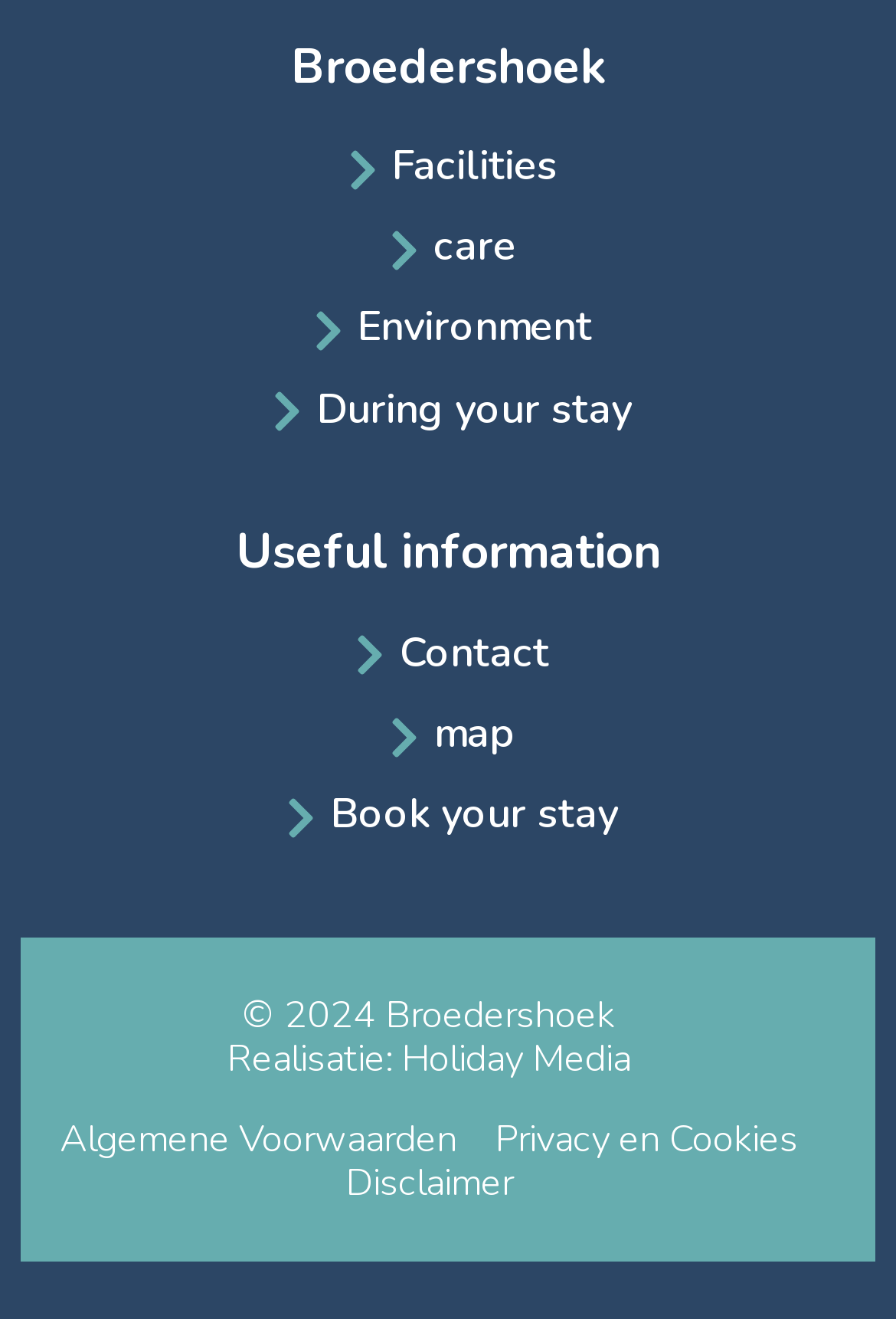Please answer the following question using a single word or phrase: 
What are the terms and conditions links?

Algemene Voorwaarden, Privacy en Cookies, Disclaimer